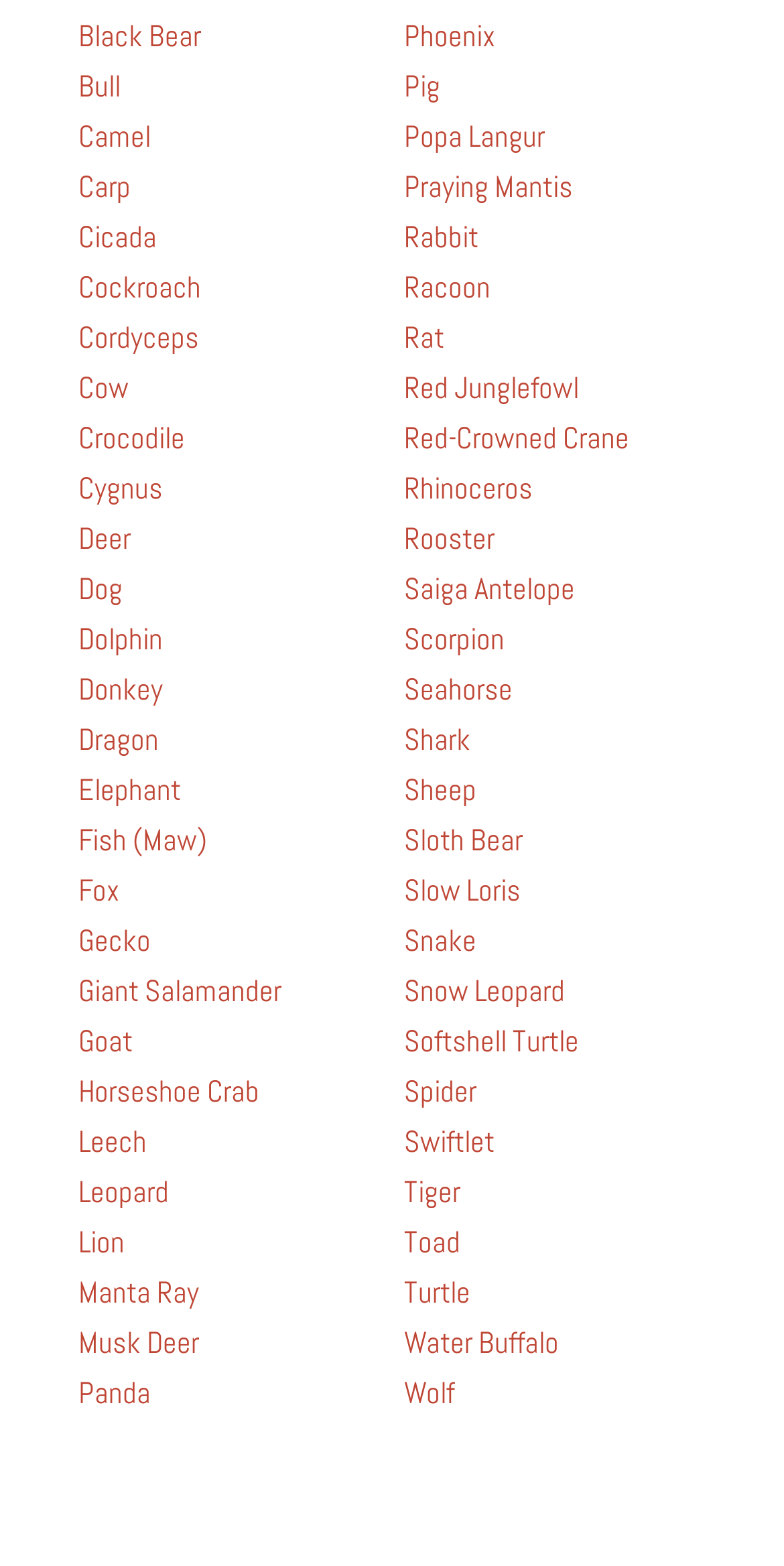Show the bounding box coordinates for the element that needs to be clicked to execute the following instruction: "learn about Dolphin". Provide the coordinates in the form of four float numbers between 0 and 1, i.e., [left, top, right, bottom].

[0.1, 0.396, 0.208, 0.42]